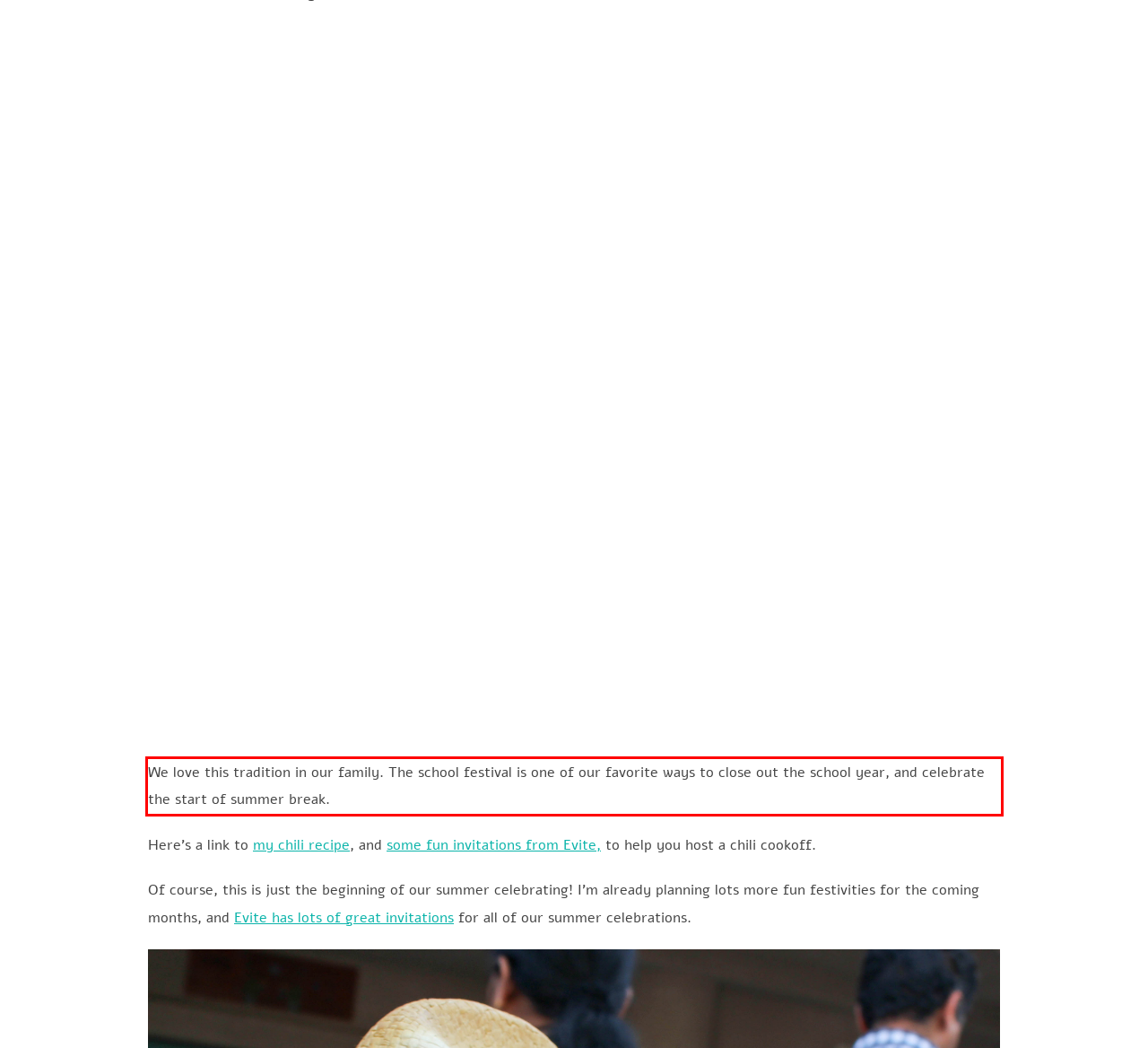Examine the webpage screenshot, find the red bounding box, and extract the text content within this marked area.

We love this tradition in our family. The school festival is one of our favorite ways to close out the school year, and celebrate the start of summer break.